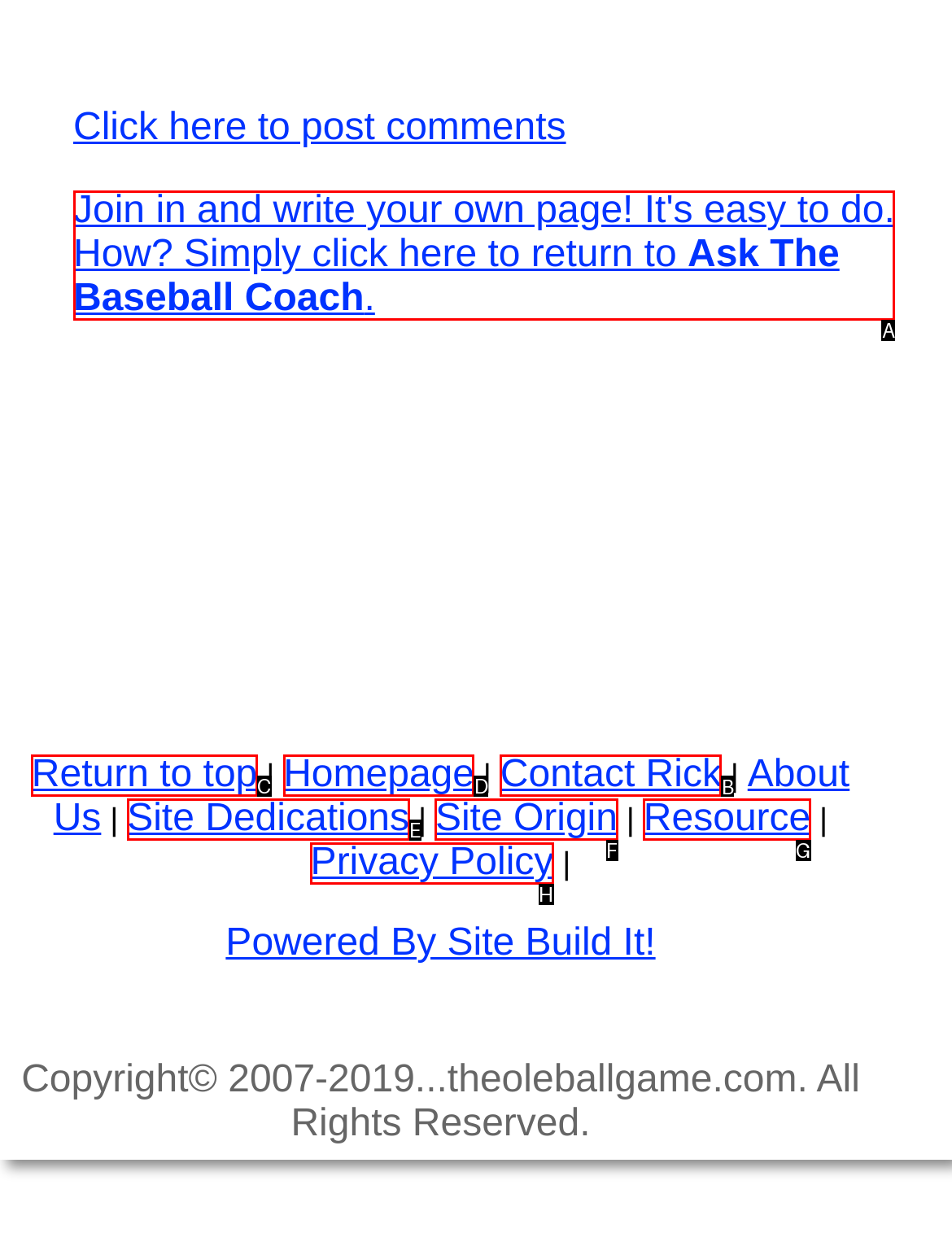Identify the correct letter of the UI element to click for this task: Contact Rick
Respond with the letter from the listed options.

B